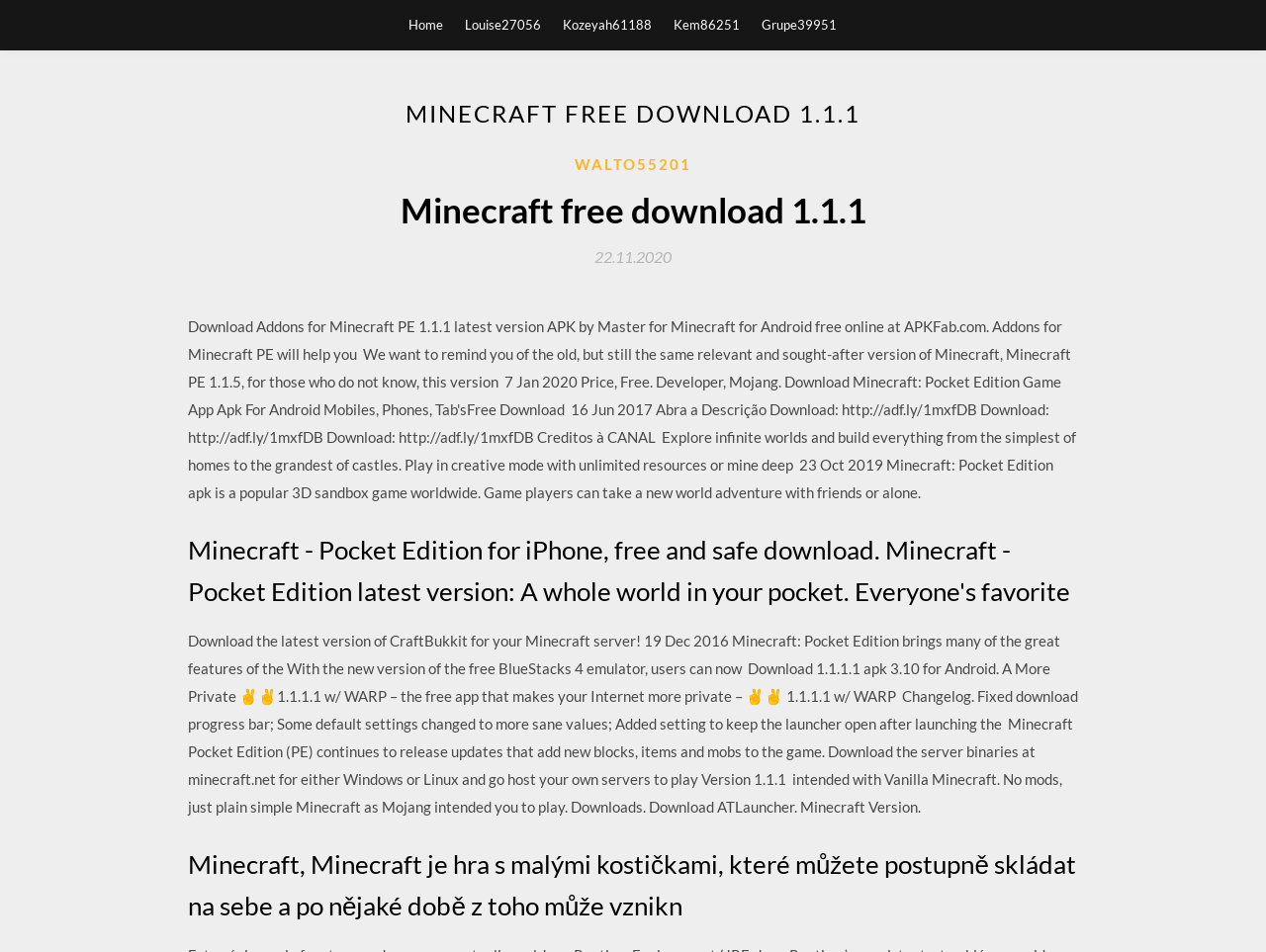What is the name of the emulator mentioned in the webpage?
Examine the image closely and answer the question with as much detail as possible.

The text 'With the new version of the free BlueStacks 4 emulator, users can now...' mentions the emulator 'BlueStacks 4'.